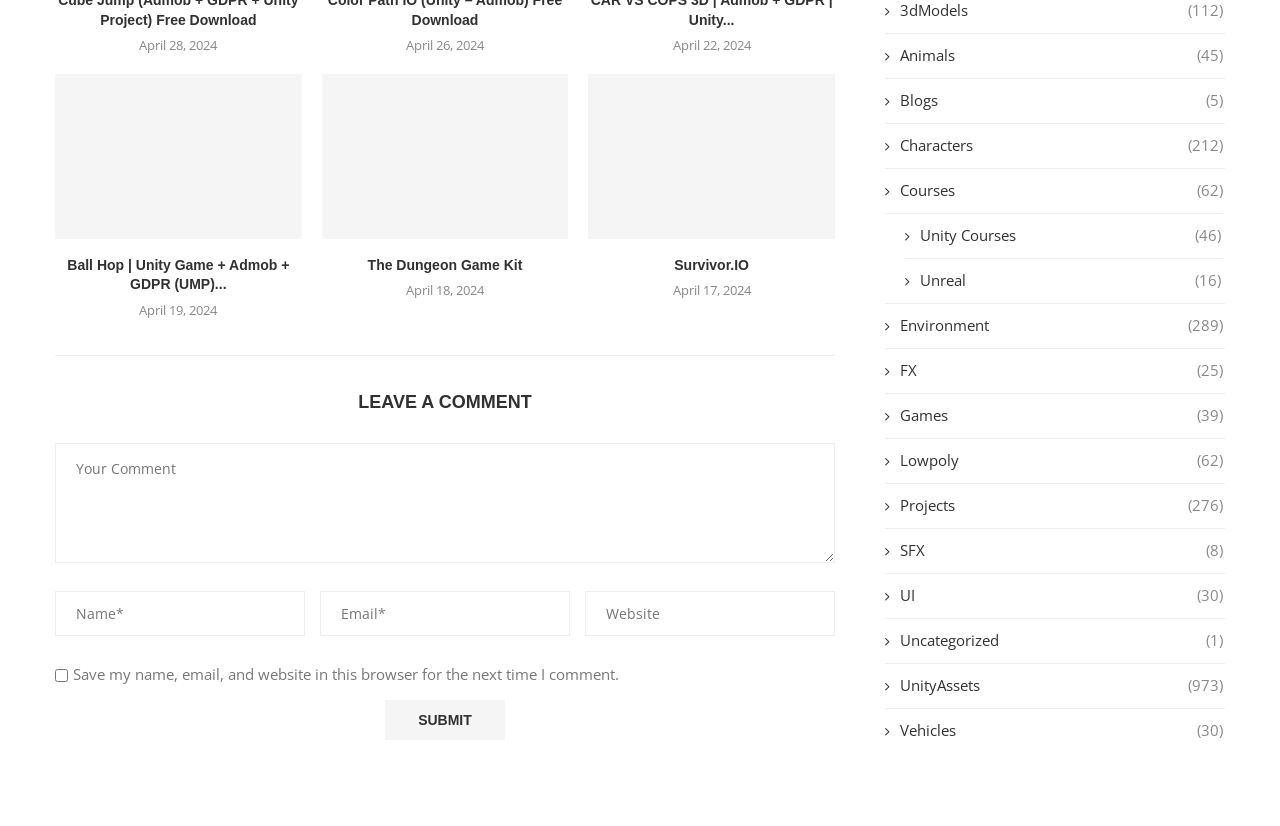What is the purpose of the checkbox at the bottom of the webpage?
From the screenshot, supply a one-word or short-phrase answer.

Save comment information